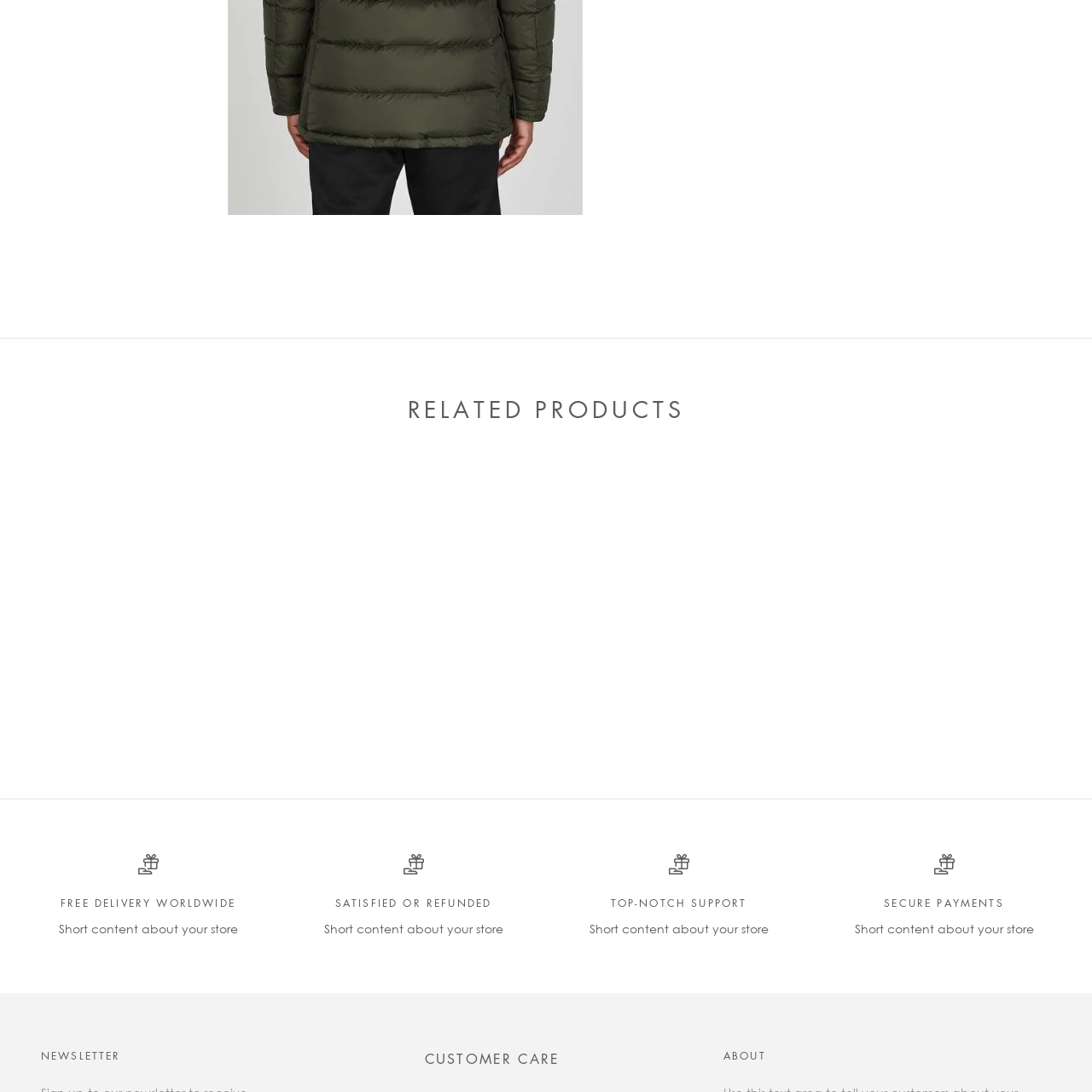What is the original price of the pullover?
Carefully look at the image inside the red bounding box and answer the question in a detailed manner using the visual details present.

The pricing details reveal that the sale price is set at £220.00, down from a regular price of £240.00, indicating that the original price of the pullover is £240.00.